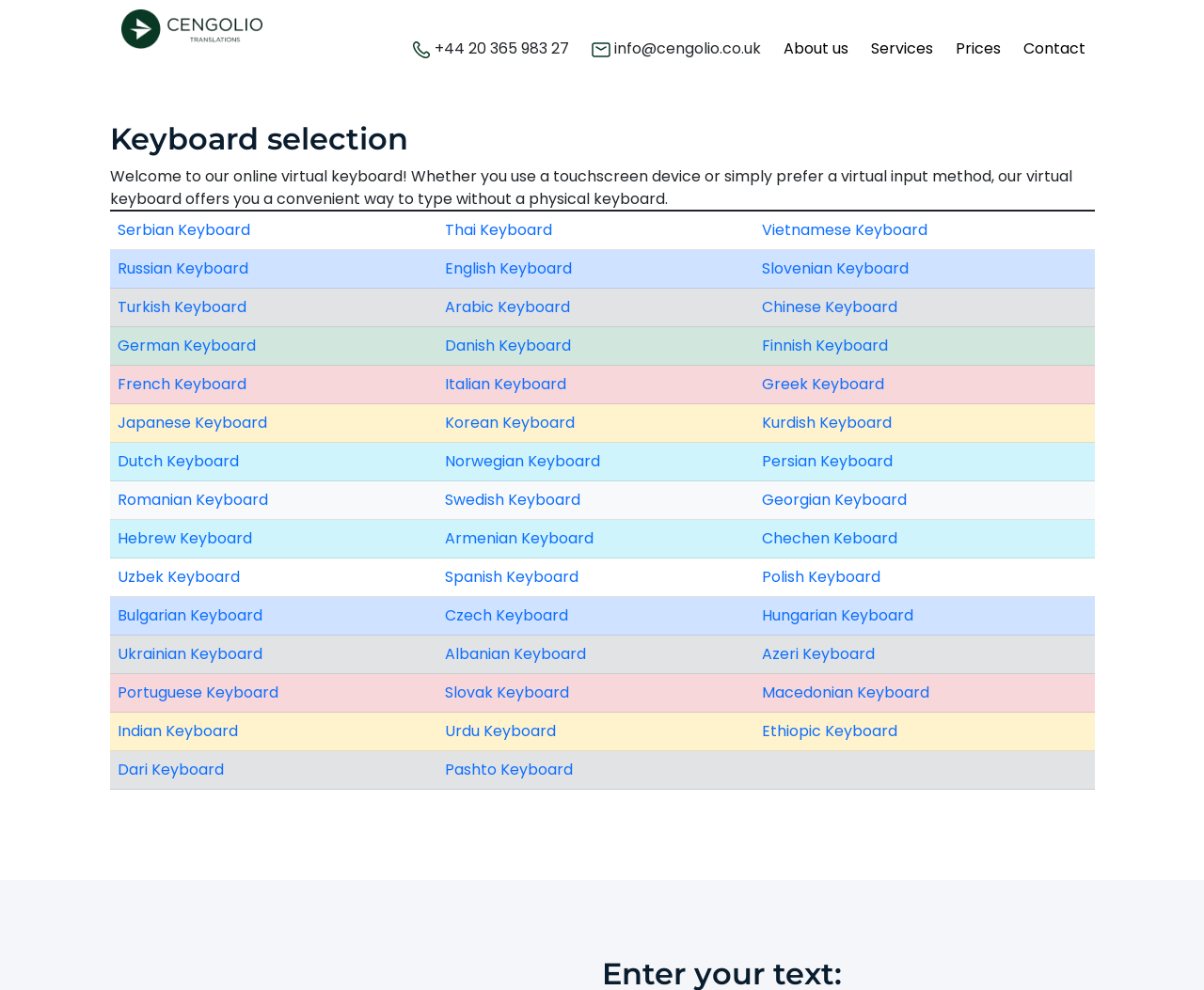Kindly determine the bounding box coordinates for the area that needs to be clicked to execute this instruction: "Select the English Keyboard".

[0.369, 0.26, 0.475, 0.282]